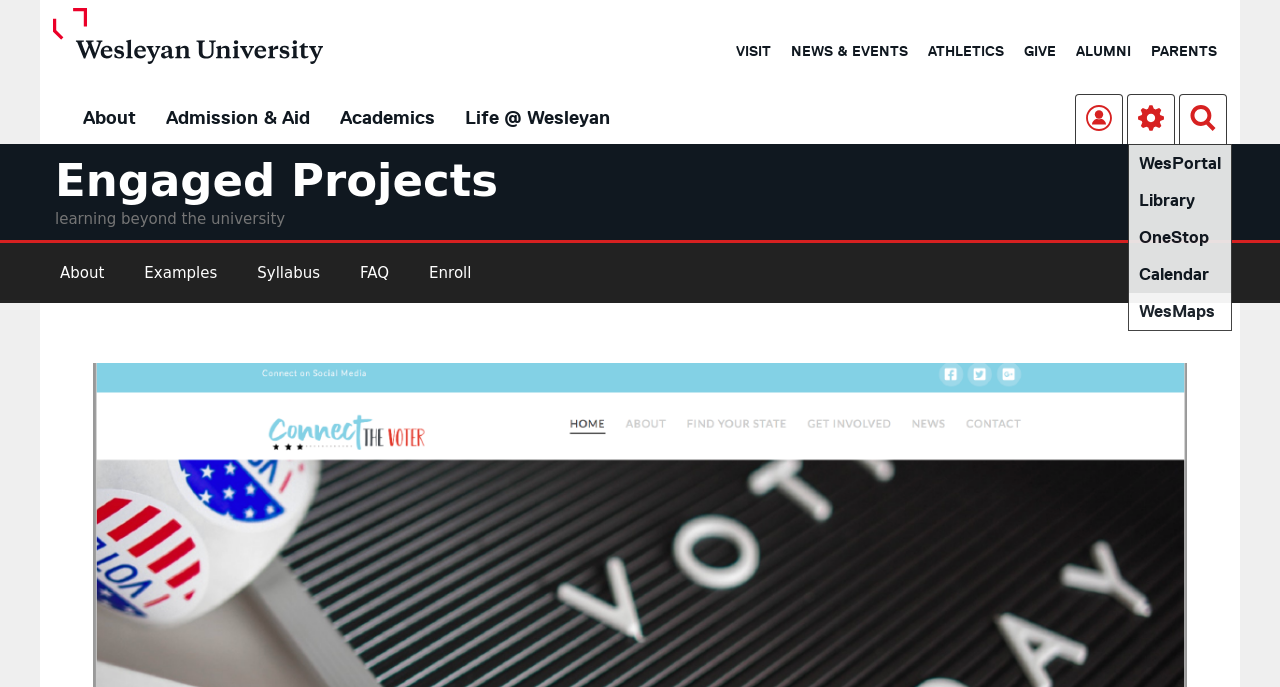Please specify the bounding box coordinates in the format (top-left x, top-left y, bottom-right x, bottom-right y), with all values as floating point numbers between 0 and 1. Identify the bounding box of the UI element described by: Search

None